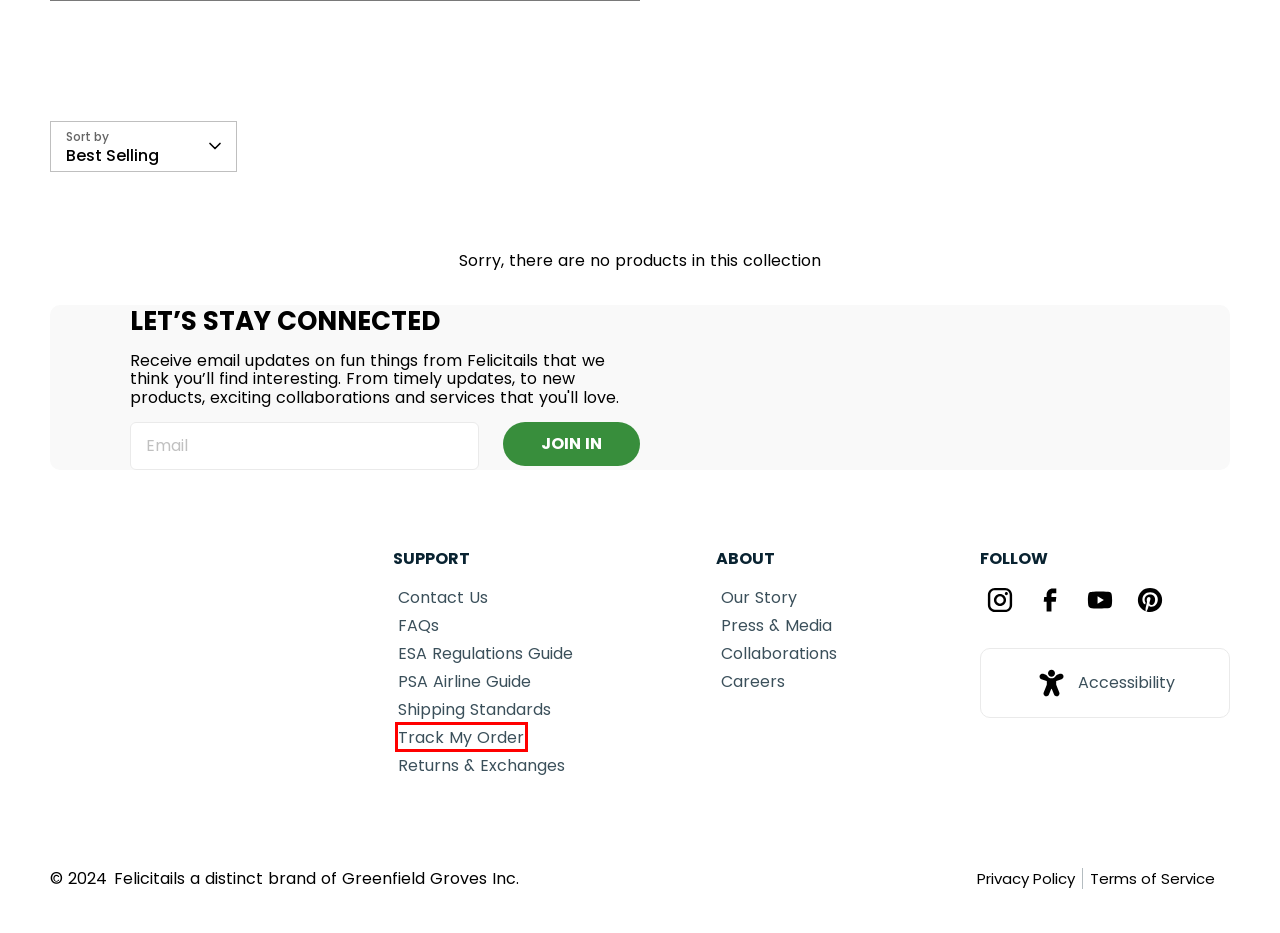Observe the provided screenshot of a webpage with a red bounding box around a specific UI element. Choose the webpage description that best fits the new webpage after you click on the highlighted element. These are your options:
A. Effective No Pull Dog Harnesses
B. Convenient Back Clip Dog Harnesses
C. Gentle Control with Headcollar Dog Harnesses
D. Comprehensive Psychiatric Service Animal Airline Guide
E. Free My Paws Psychiatric Service Animal & Dog Certification
F. Felicitails
G. Effective Front Clip Dog Harnesses
H. Durable Support Dog Harnesses for Handicapped Pups

F